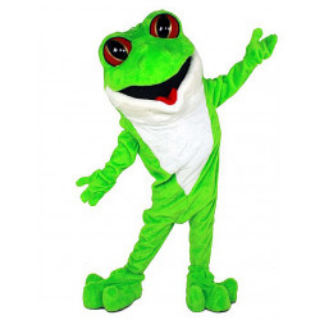Elaborate on all the elements present in the image.

The image showcases a vibrant and playful Tree Frog Mascot Costume, numbered #407. This costume features a bright green body with a soft, plush texture, ideal for creating an engaging and fun atmosphere at events. The costume's head resembles a cheerful frog, complete with large, wide eyes and a friendly grin. The arms are outstretched, conveying a welcoming gesture, while the long legs enhance the playful nature of this mascot. It is perfect for school events, sports games, or promotional activities, bringing joy and enthusiasm to any occasion. The combination of its lively design and comfortable fit makes this costume a standout choice for performers looking to entertain and engage.